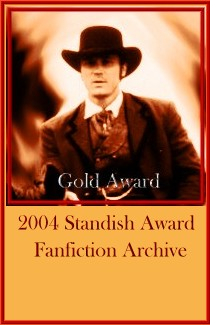Explain what is happening in the image with as much detail as possible.

The image showcases the "2004 Standish Award" for the Fanfiction Archive, framed in a gold border. At the center is a sepia-toned portrait of a man dressed in a cowboy hat and period attire, embodying the Western aesthetic. The award acknowledges excellence within the Ezra's Body of Slash Archive, a space dedicated to fan-created content, emphasizing the artistry and creativity of its contributors. This recognition highlights the archive's commitment to celebrating outstanding fanfiction, encouraging both writers and readers within the community.